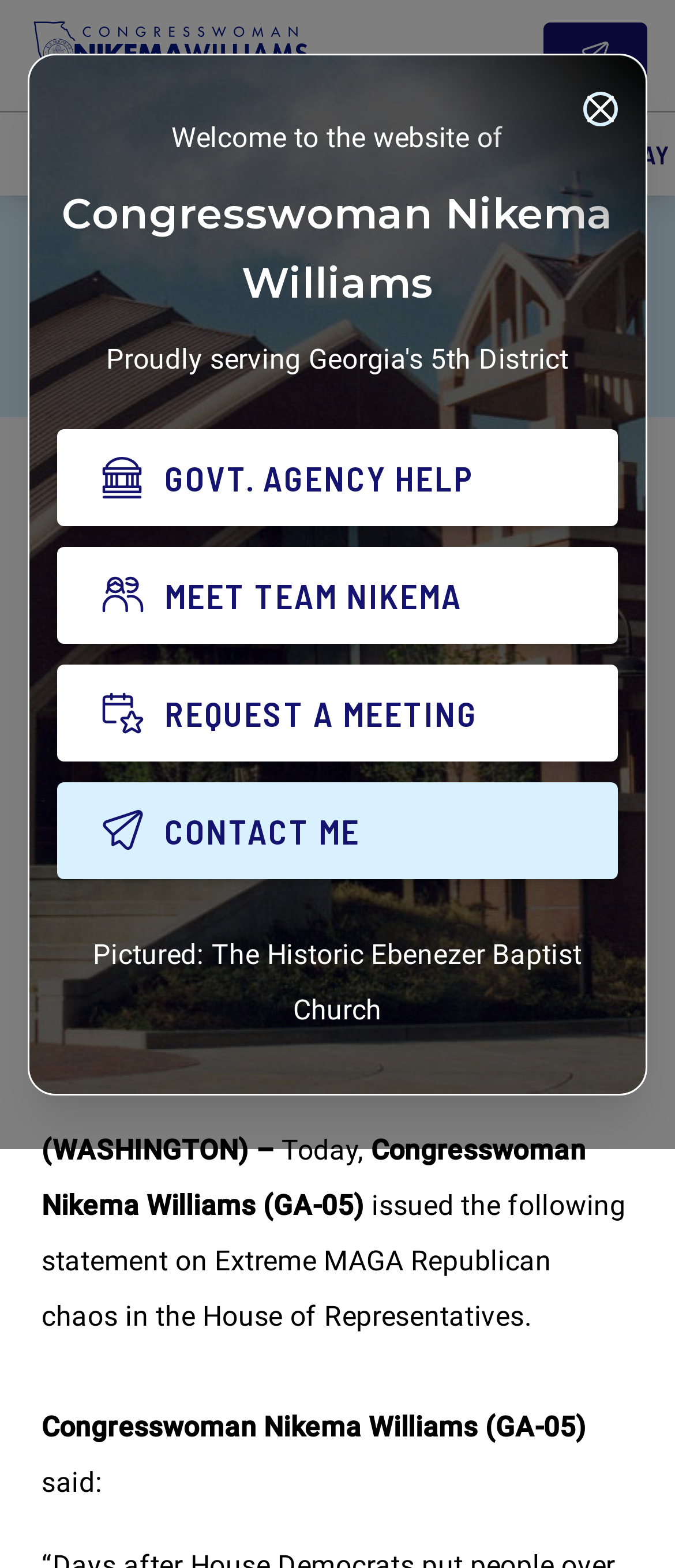How many links are there in the footer section?
From the screenshot, provide a brief answer in one word or phrase.

4